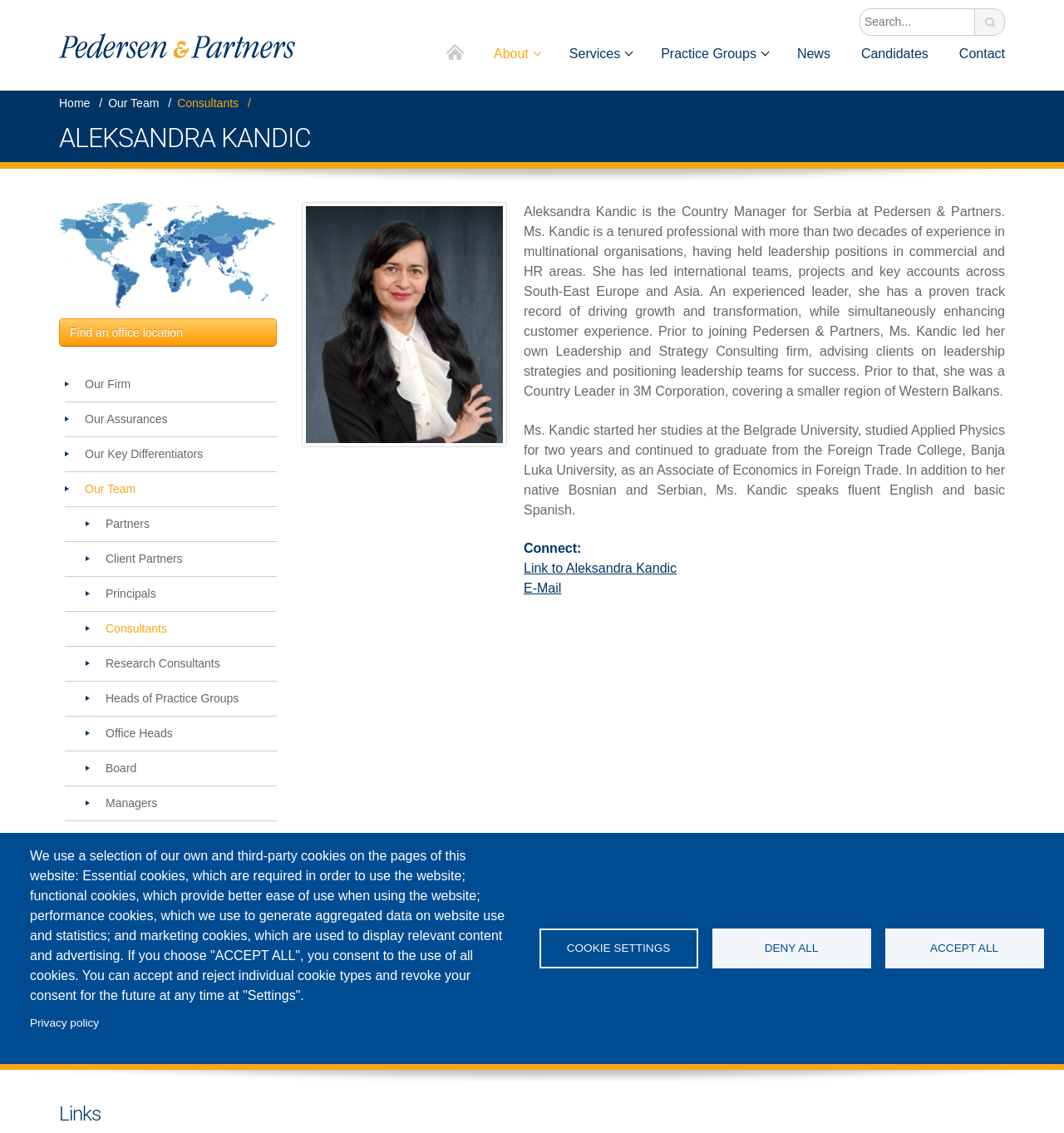What is Aleksandra Kandic's position at Pedersen & Partners?
Give a single word or phrase as your answer by examining the image.

Country Manager for Serbia